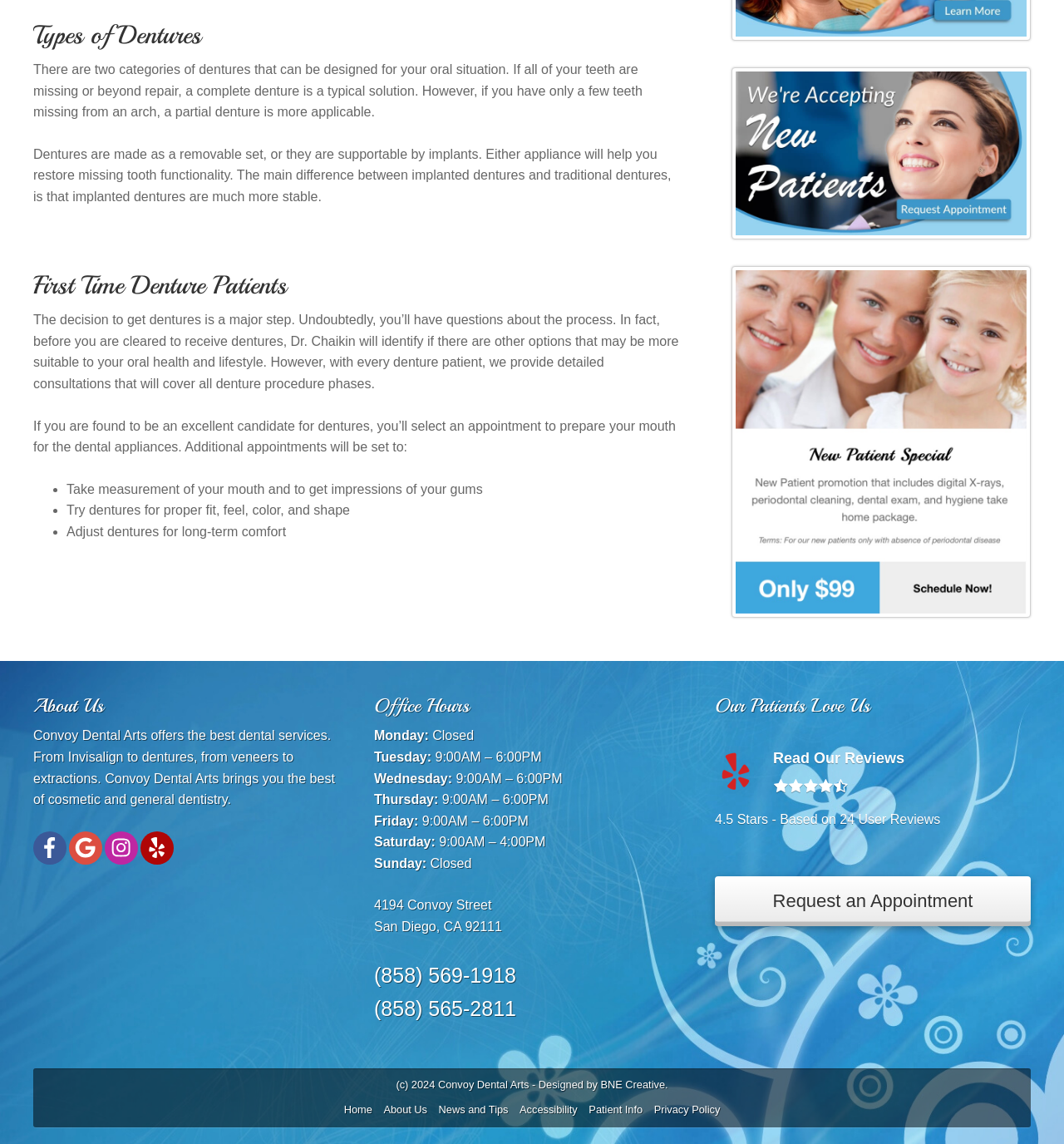Give the bounding box coordinates for this UI element: "Spanish". The coordinates should be four float numbers between 0 and 1, arranged as [left, top, right, bottom].

None